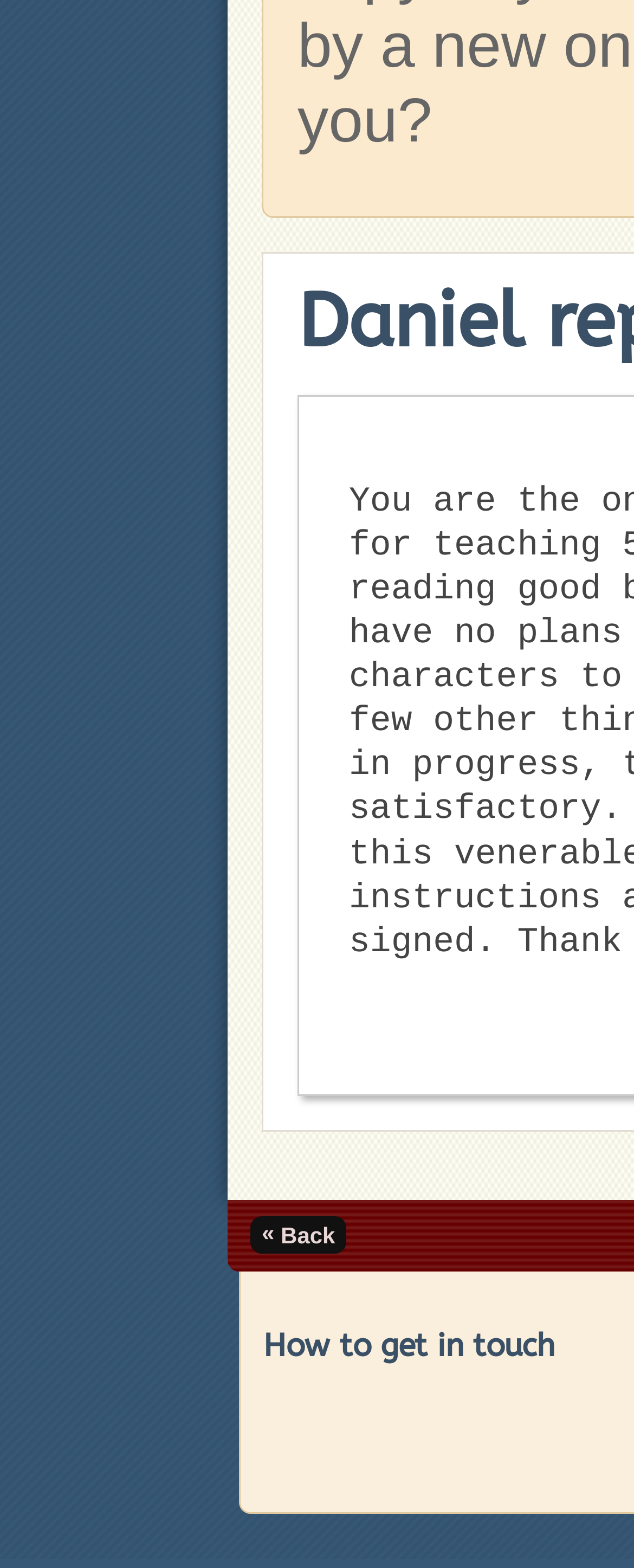Determine the bounding box coordinates (top-left x, top-left y, bottom-right x, bottom-right y) of the UI element described in the following text: « Back

[0.395, 0.841, 0.547, 0.865]